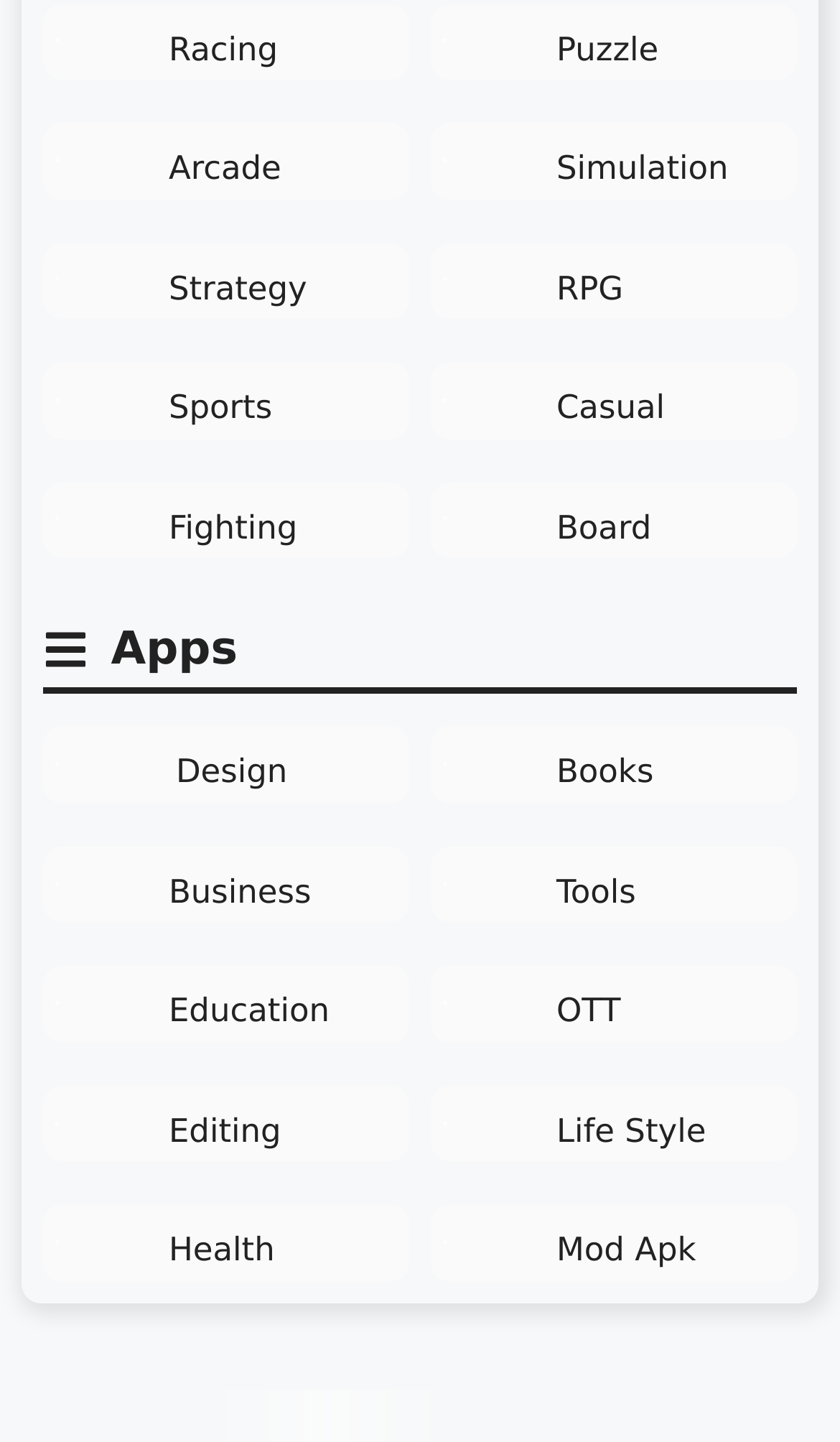Using the element description parent_node: Life Style, predict the bounding box coordinates for the UI element. Provide the coordinates in (top-left x, top-left y, bottom-right x, bottom-right y) format with values ranging from 0 to 1.

[0.513, 0.753, 0.949, 0.806]